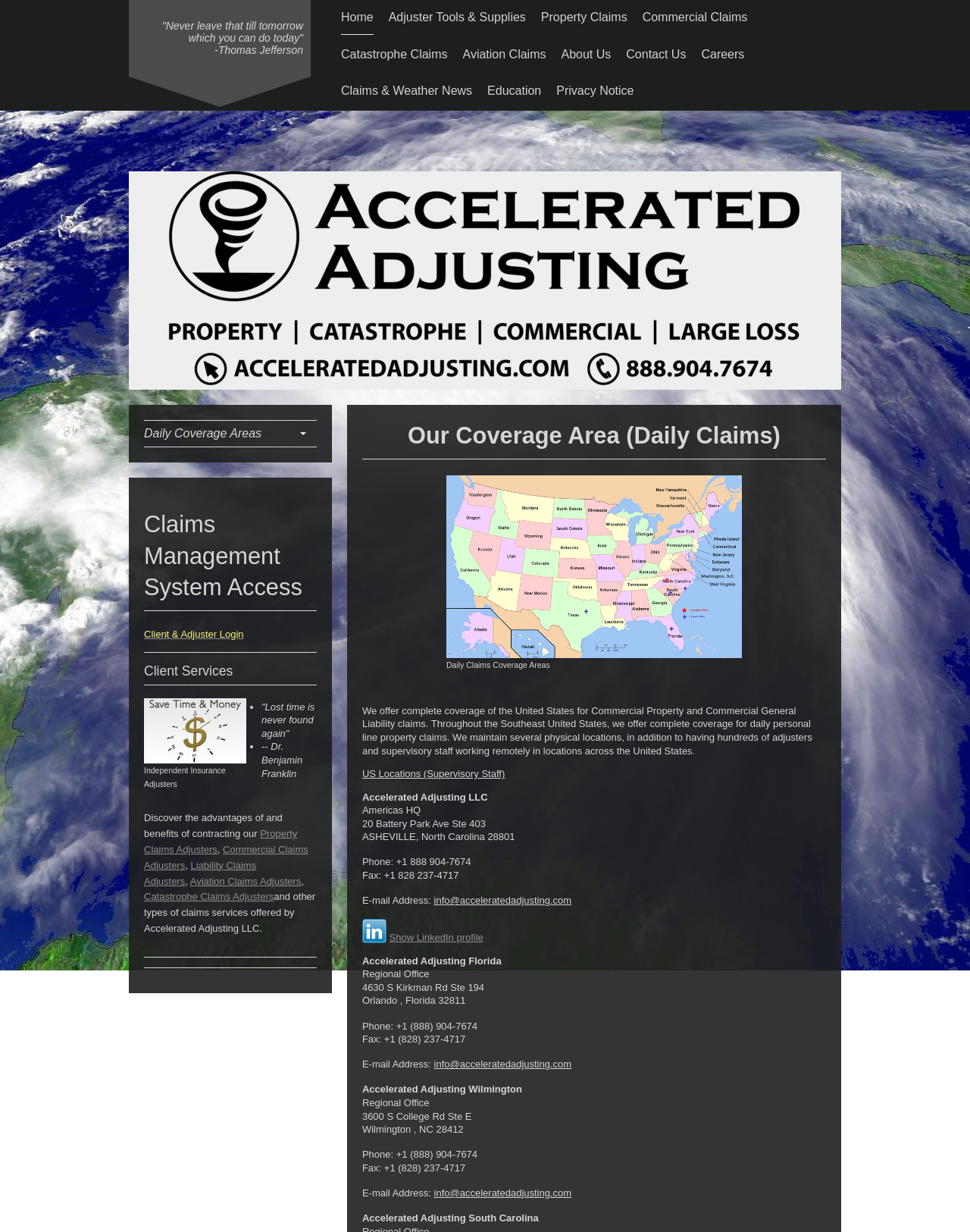Use the details in the image to answer the question thoroughly: 
What type of claims does Accelerated Adjusting handle?

Based on the webpage, Accelerated Adjusting handles property and commercial claims, which is mentioned in the links 'Property Claims Adjusters' and 'Commercial Claims Adjusters'.